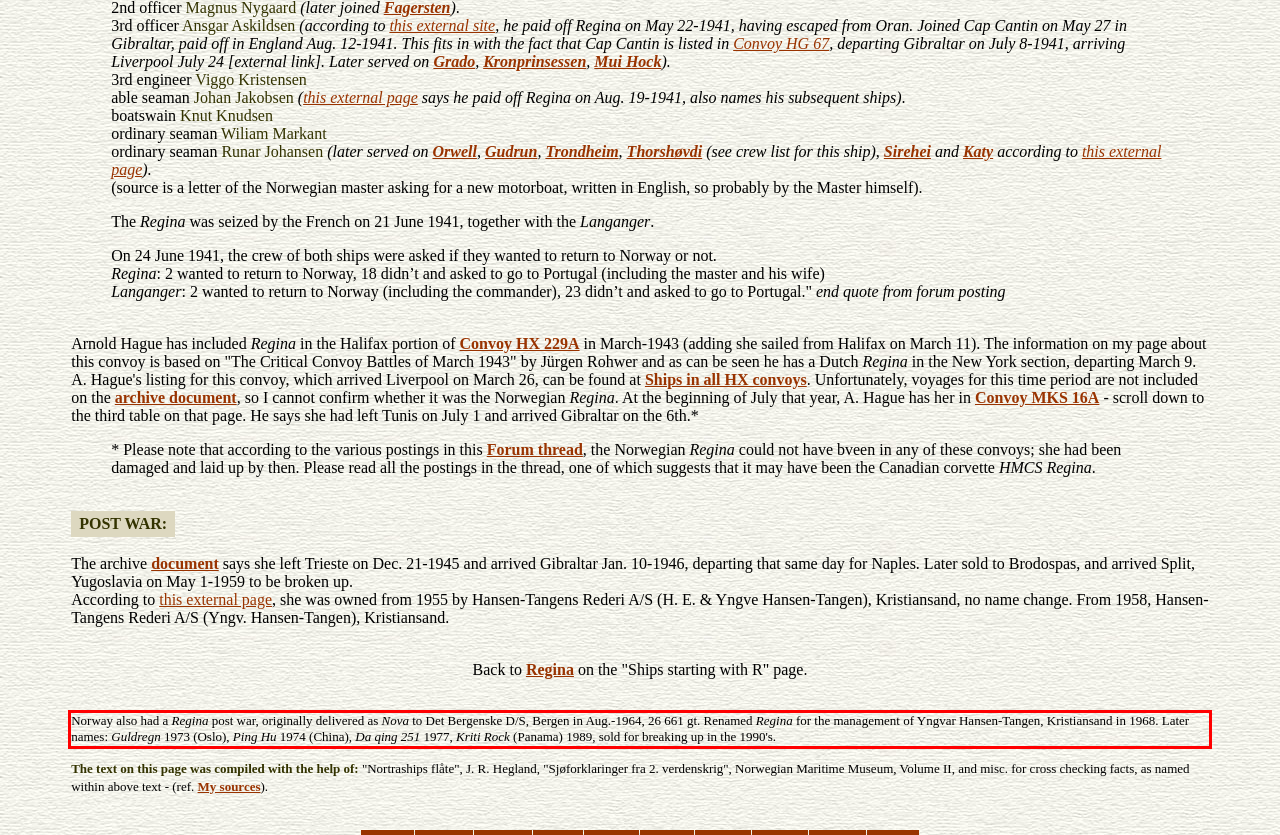Observe the screenshot of the webpage, locate the red bounding box, and extract the text content within it.

Norway also had a Regina post war, originally delivered as Nova to Det Bergenske D/S, Bergen in Aug.-1964, 26 661 gt. Renamed Regina for the management of Yngvar Hansen-Tangen, Kristiansand in 1968. Later names: Guldregn 1973 (Oslo), Ping Hu 1974 (China), Da qing 251 1977, Kriti Rock (Panama) 1989, sold for breaking up in the 1990's.